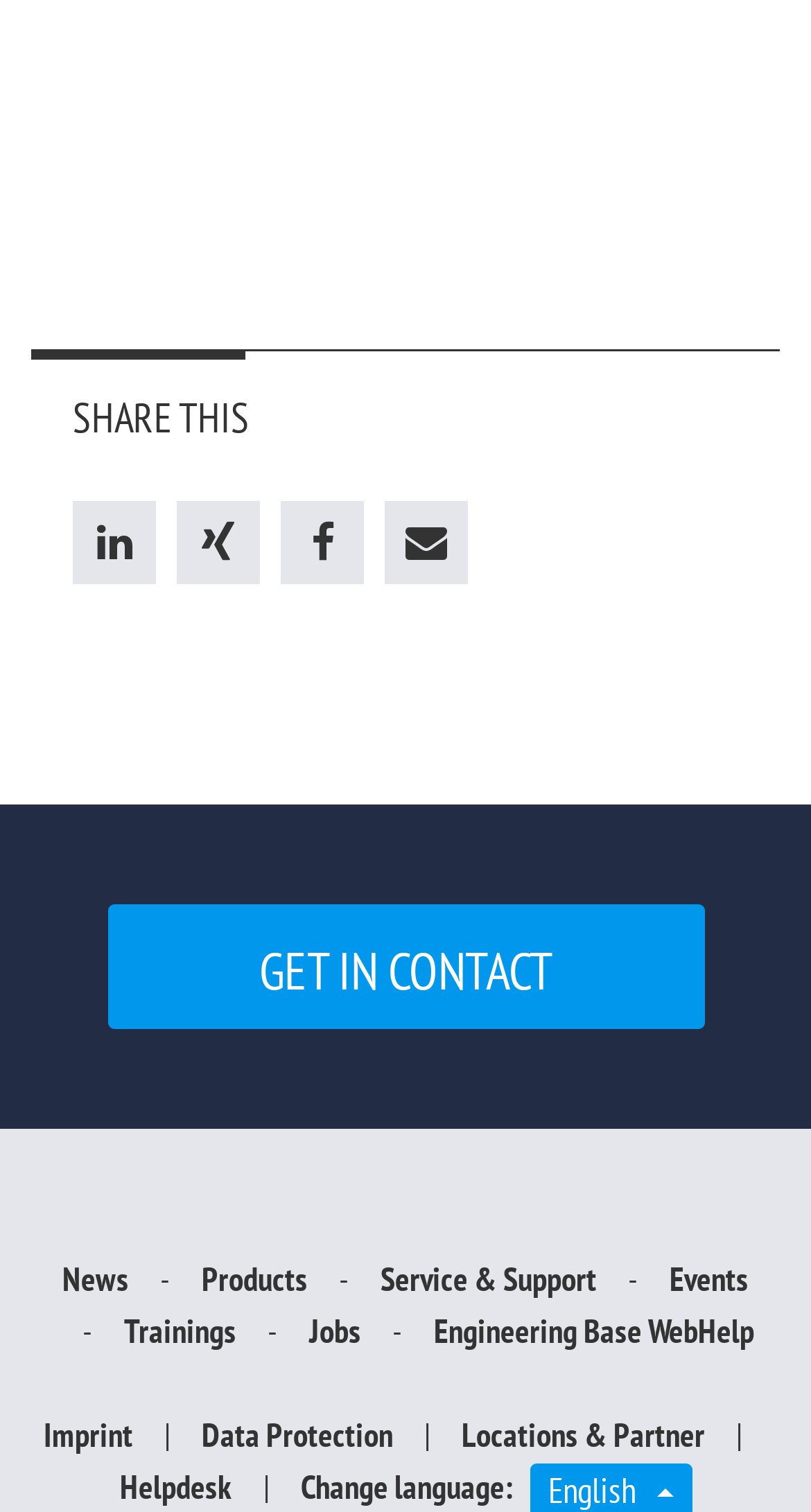How many main categories are there in the webpage's menu?
Please use the visual content to give a single word or phrase answer.

6